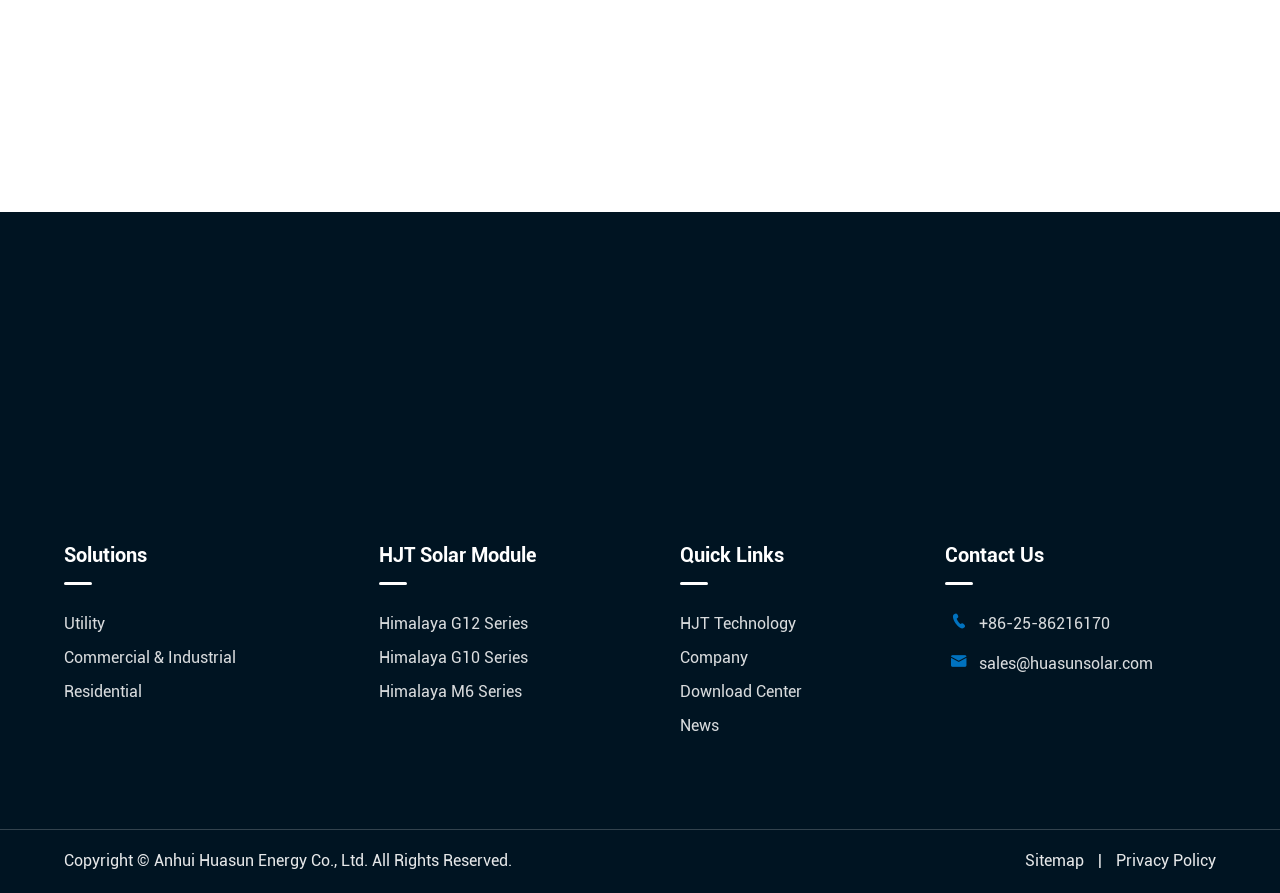Please use the details from the image to answer the following question comprehensively:
What is the name of the company?

The company name can be found in the copyright information at the bottom of the page, which states 'Copyright © Anhui Huasun Energy Co., Ltd. All Rights Reserved.'.